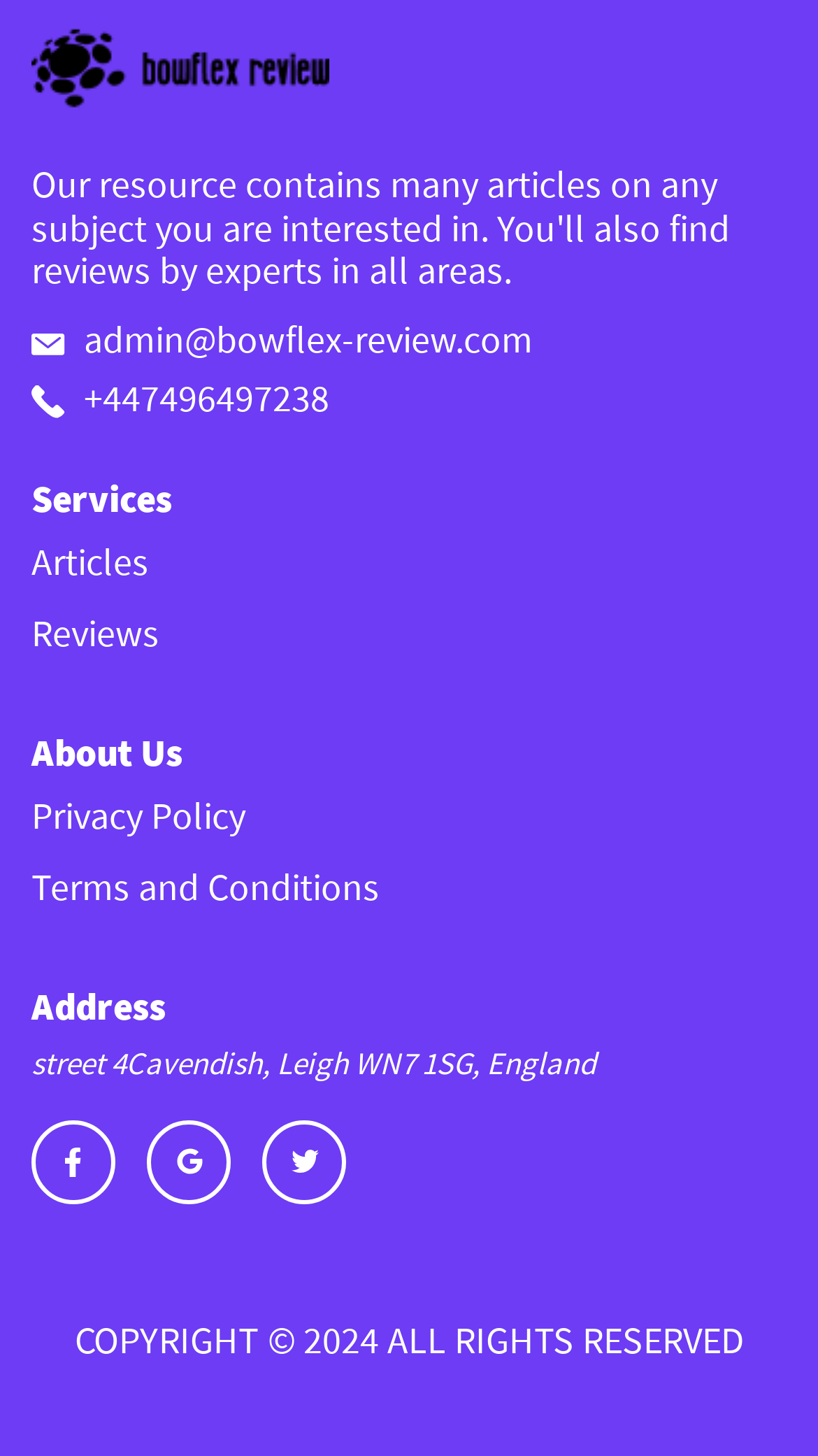Please identify the bounding box coordinates of the element's region that needs to be clicked to fulfill the following instruction: "Share the post via Facebook". The bounding box coordinates should consist of four float numbers between 0 and 1, i.e., [left, top, right, bottom].

None